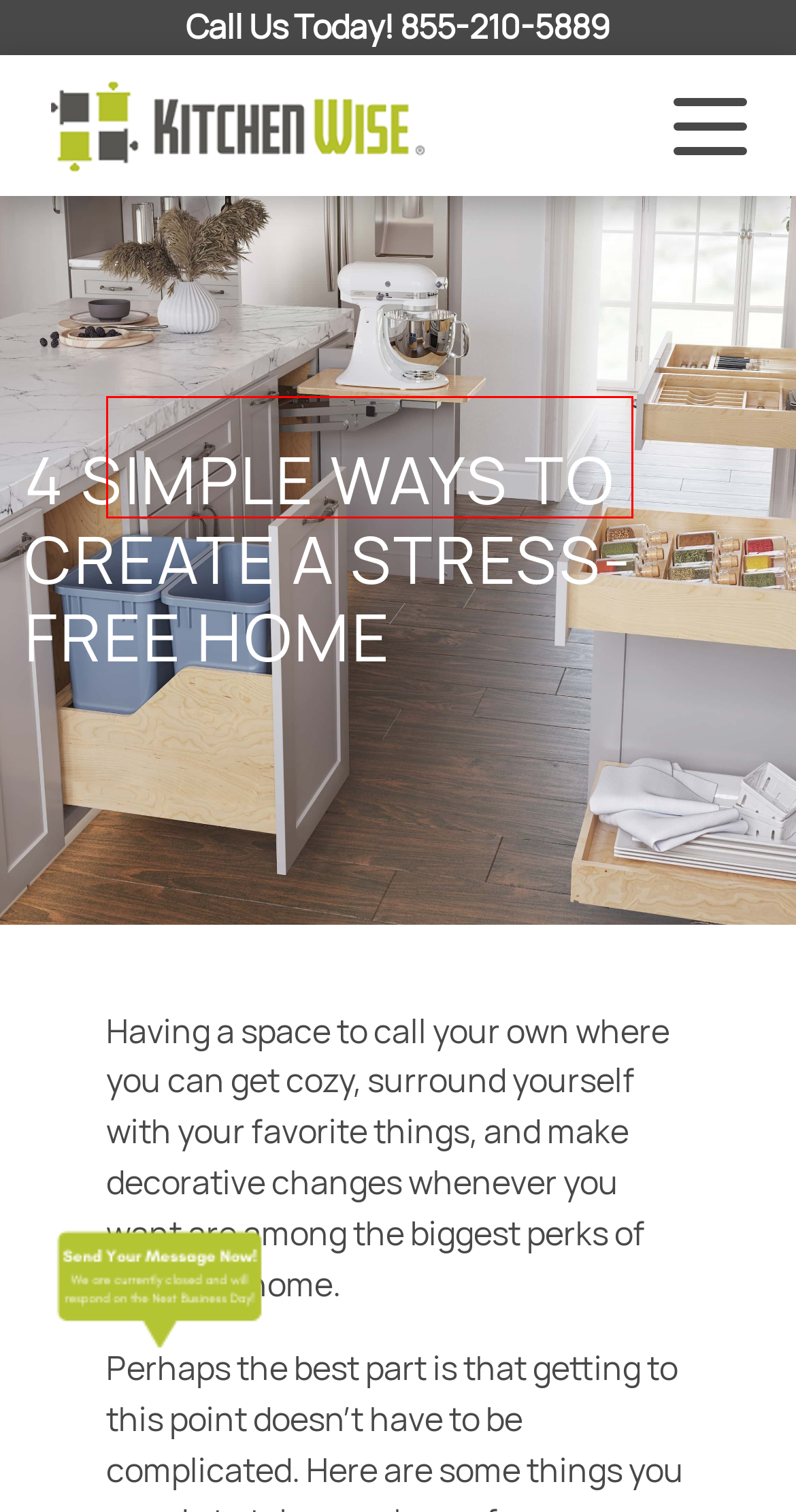You are provided with a screenshot of a webpage that includes a red rectangle bounding box. Please choose the most appropriate webpage description that matches the new webpage after clicking the element within the red bounding box. Here are the candidates:
A. Locations - Kitchen Wise
B. Kitchen Collections - Kitchen Wise
C. Home - Kitchen Wise
D. About Us - Kitchen Wise
E. Other Spaces - Kitchen Wise
F. Organization Franchise | Premium Service Brands
G. Garage Collections - Kitchen Wise
H. Closet Collections - Kitchen Wise

H